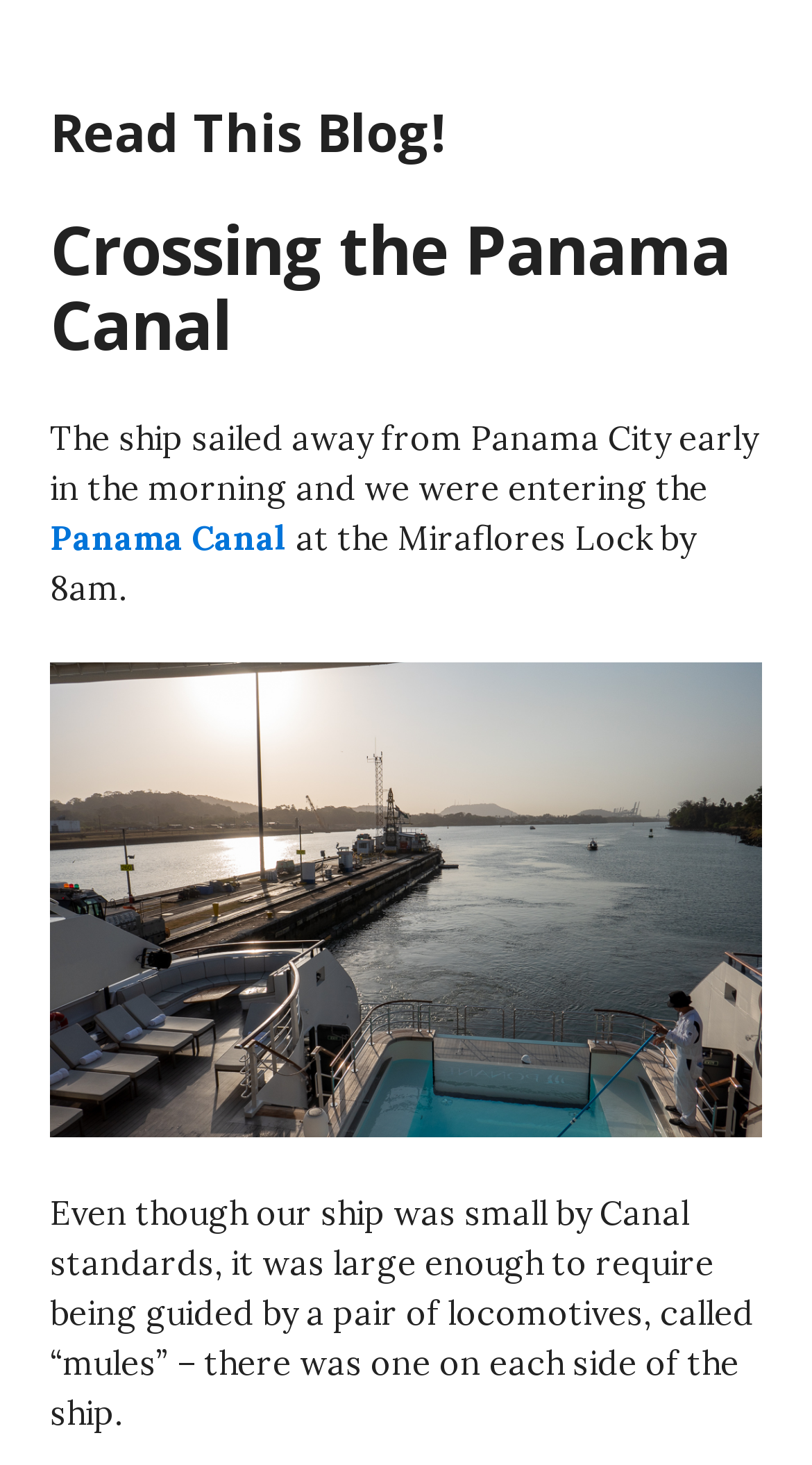Predict the bounding box coordinates of the UI element that matches this description: "Sitemap". The coordinates should be in the format [left, top, right, bottom] with each value between 0 and 1.

None